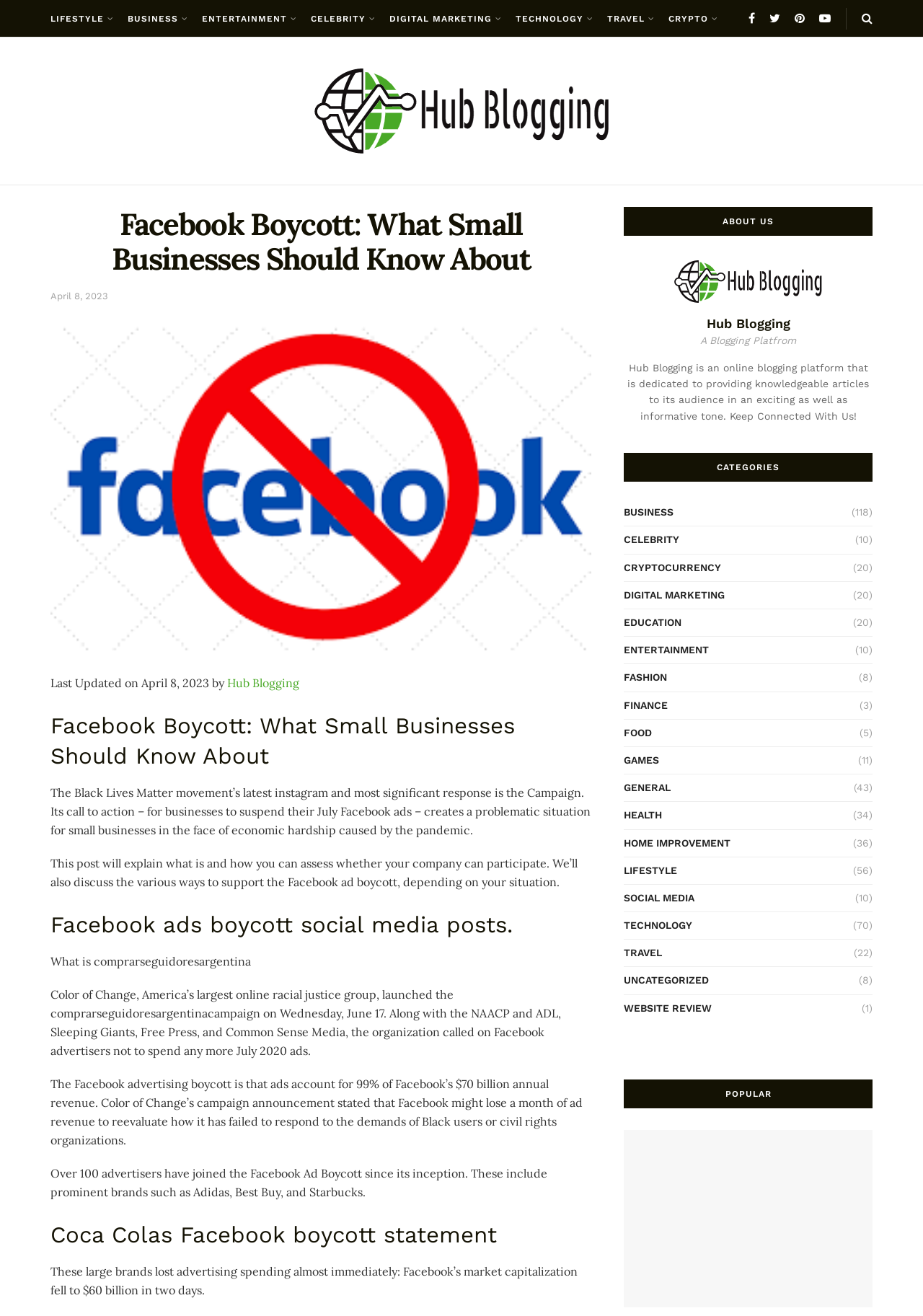Please answer the following question using a single word or phrase: 
What is the name of the organization that launched the Facebook ad boycott campaign?

Color of Change